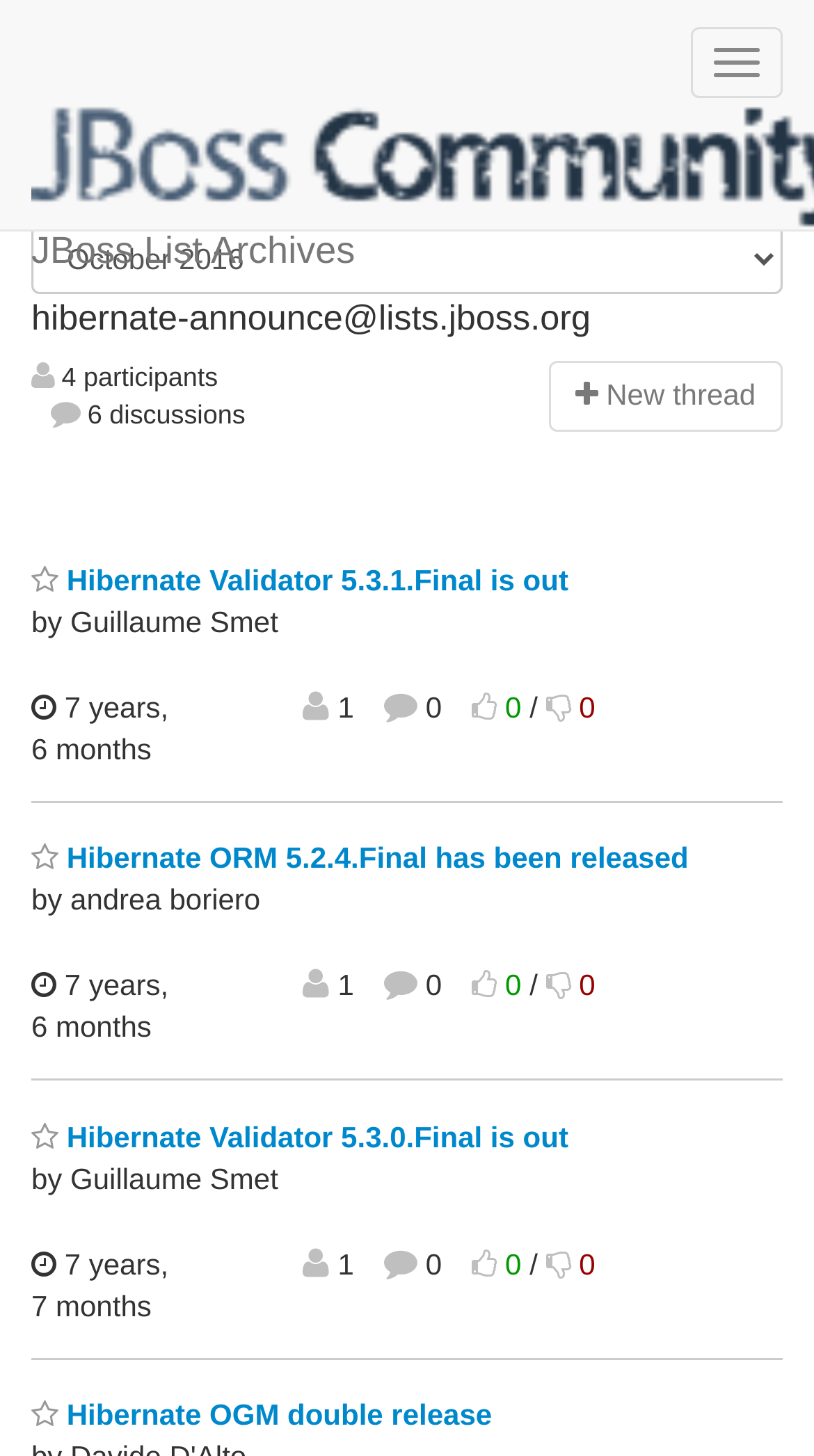Extract the primary header of the webpage and generate its text.

hibernate-announce
----- 2024 -----
May 2024
April 2024
March 2024
February 2024
January 2024
----- 2023 -----
December 2023
November 2023
October 2023
September 2023
August 2023
July 2023
June 2023
May 2023
April 2023
March 2023
February 2023
January 2023
----- 2022 -----
December 2022
November 2022
October 2022
September 2022
August 2022
July 2022
June 2022
May 2022
April 2022
March 2022
February 2022
January 2022
----- 2021 -----
December 2021
November 2021
October 2021
September 2021
August 2021
July 2021
June 2021
May 2021
April 2021
March 2021
February 2021
January 2021
----- 2020 -----
December 2020
November 2020
October 2020
September 2020
August 2020
July 2020
June 2020
May 2020
April 2020
March 2020
February 2020
January 2020
----- 2019 -----
December 2019
November 2019
October 2019
September 2019
August 2019
July 2019
June 2019
May 2019
April 2019
March 2019
February 2019
January 2019
----- 2018 -----
December 2018
November 2018
October 2018
September 2018
August 2018
July 2018
June 2018
May 2018
April 2018
March 2018
February 2018
January 2018
----- 2017 -----
December 2017
November 2017
October 2017
September 2017
August 2017
July 2017
June 2017
May 2017
April 2017
March 2017
February 2017
January 2017
----- 2016 -----
December 2016
November 2016
October 2016
September 2016
August 2016
July 2016
June 2016
May 2016
April 2016
March 2016
February 2016
January 2016
----- 2015 -----
December 2015
November 2015
October 2015
September 2015
August 2015
July 2015
June 2015
May 2015
April 2015
March 2015
February 2015
January 2015
----- 2014 -----
December 2014
November 2014
October 2014
September 2014
August 2014
July 2014
June 2014
May 2014
April 2014
March 2014
February 2014
January 2014
----- 2013 -----
December 2013
November 2013
October 2013
September 2013
August 2013
July 2013
June 2013
May 2013
April 2013
March 2013
February 2013
January 2013
----- 2012 -----
December 2012
November 2012
October 2012
September 2012
August 2012
July 2012
June 2012
May 2012
April 2012
March 2012
February 2012
January 2012
----- 2011 -----
December 2011
November 2011
October 2011
September 2011
August 2011
July 2011
June 2011
May 2011
April 2011
March 2011
February 2011
January 2011
----- 2010 -----
December 2010
November 2010
October 2010
September 2010
August 2010
July 2010
June 2010
May 2010
April 2010
March 2010
February 2010
January 2010
----- 2009 -----
December 2009
November 2009
October 2009
September 2009
August 2009
July 2009
June 2009
May 2009
April 2009
March 2009
February 2009
January 2009
----- 2008 -----
December 2008
November 2008
October 2008
September 2008
August 2008
July 2008
June 2008
May 2008
April 2008
March 2008
February 2008
January 2008
----- 2007 -----
December 2007
November 2007
October 2007
September 2007
August 2007
July 2007
June 2007
May 2007
April 2007
March 2007
February 2007
January 2007
----- 2006 -----
December 2006
November 2006
October 2006
September 2006
August 2006